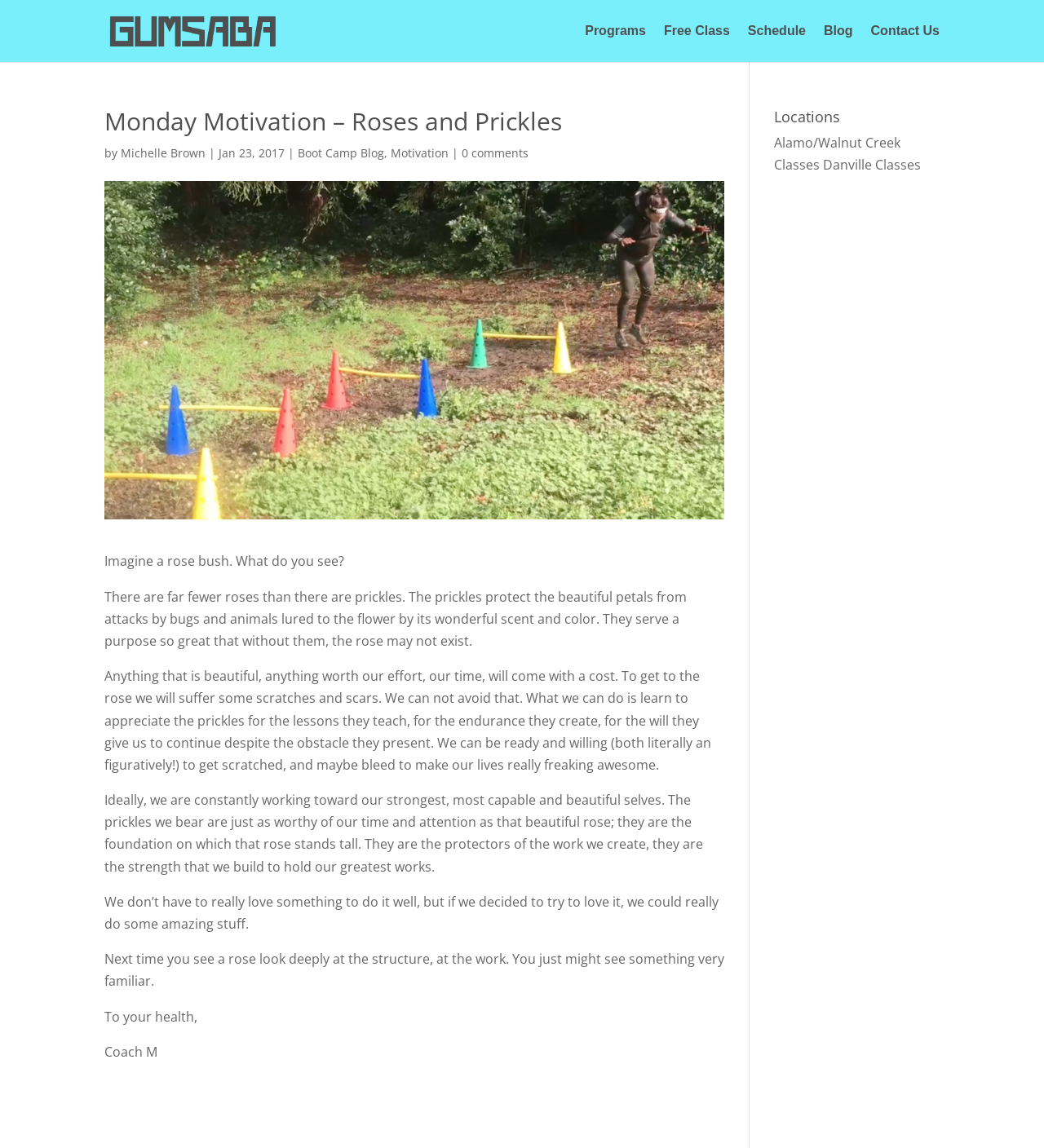Create a detailed summary of all the visual and textual information on the webpage.

This webpage is about Monday Motivation, specifically an article titled "Roses and Prickles" by Michelle Brown, posted on January 23, 2017. At the top, there is a logo of "Gumsaba" with a link to the website. Below the logo, there are several navigation links, including "Programs", "Free Class", "Schedule", "Blog", and "Contact Us".

The main content of the webpage is the article, which starts with a heading "Monday Motivation – Roses and Prickles". The article is divided into several paragraphs, each discussing the idea that anything beautiful and worth our effort will come with a cost, using the metaphor of a rose bush with prickles. The author encourages readers to appreciate the "prickles" (obstacles) for the lessons they teach and the endurance they create.

To the right of the article, there is a section titled "Locations" with links to classes in Alamo/Walnut Creek and Danville. At the bottom of the webpage, there is a signature from "Coach M" with a message "To your health".